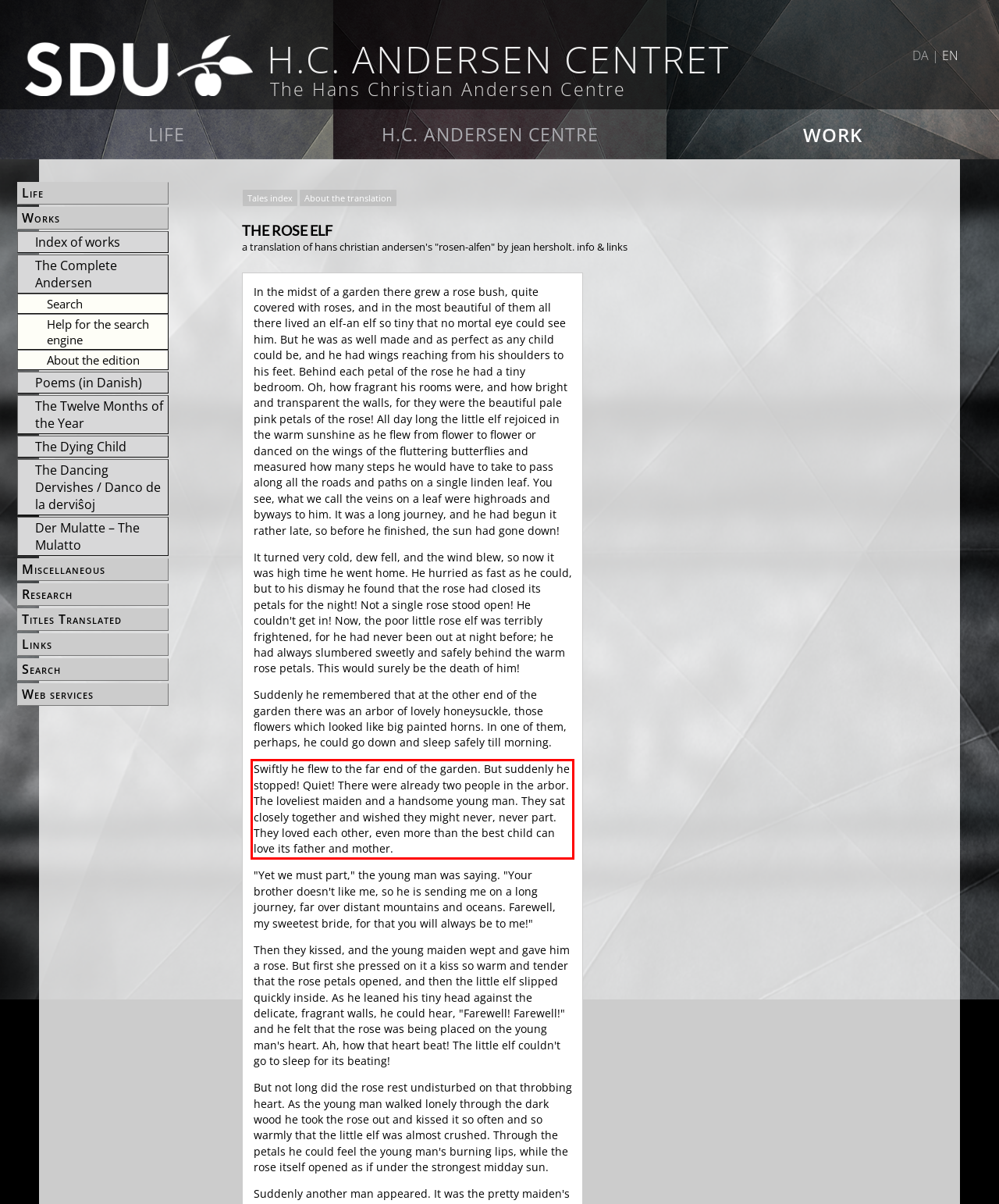Analyze the screenshot of the webpage that features a red bounding box and recognize the text content enclosed within this red bounding box.

Swiftly he flew to the far end of the garden. But suddenly he stopped! Quiet! There were already two people in the arbor. The loveliest maiden and a handsome young man. They sat closely together and wished they might never, never part. They loved each other, even more than the best child can love its father and mother.